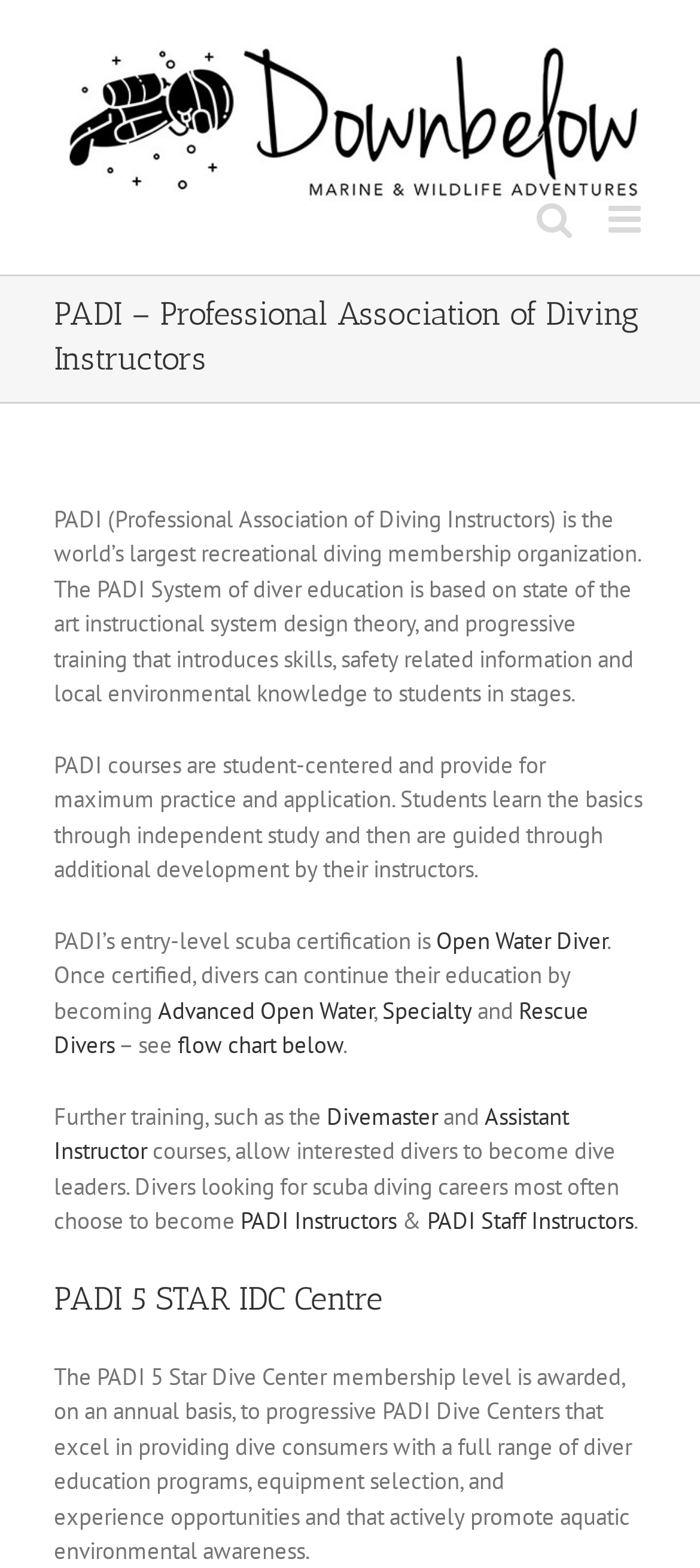Extract the text of the main heading from the webpage.

PADI – Professional Association of Diving Instructors